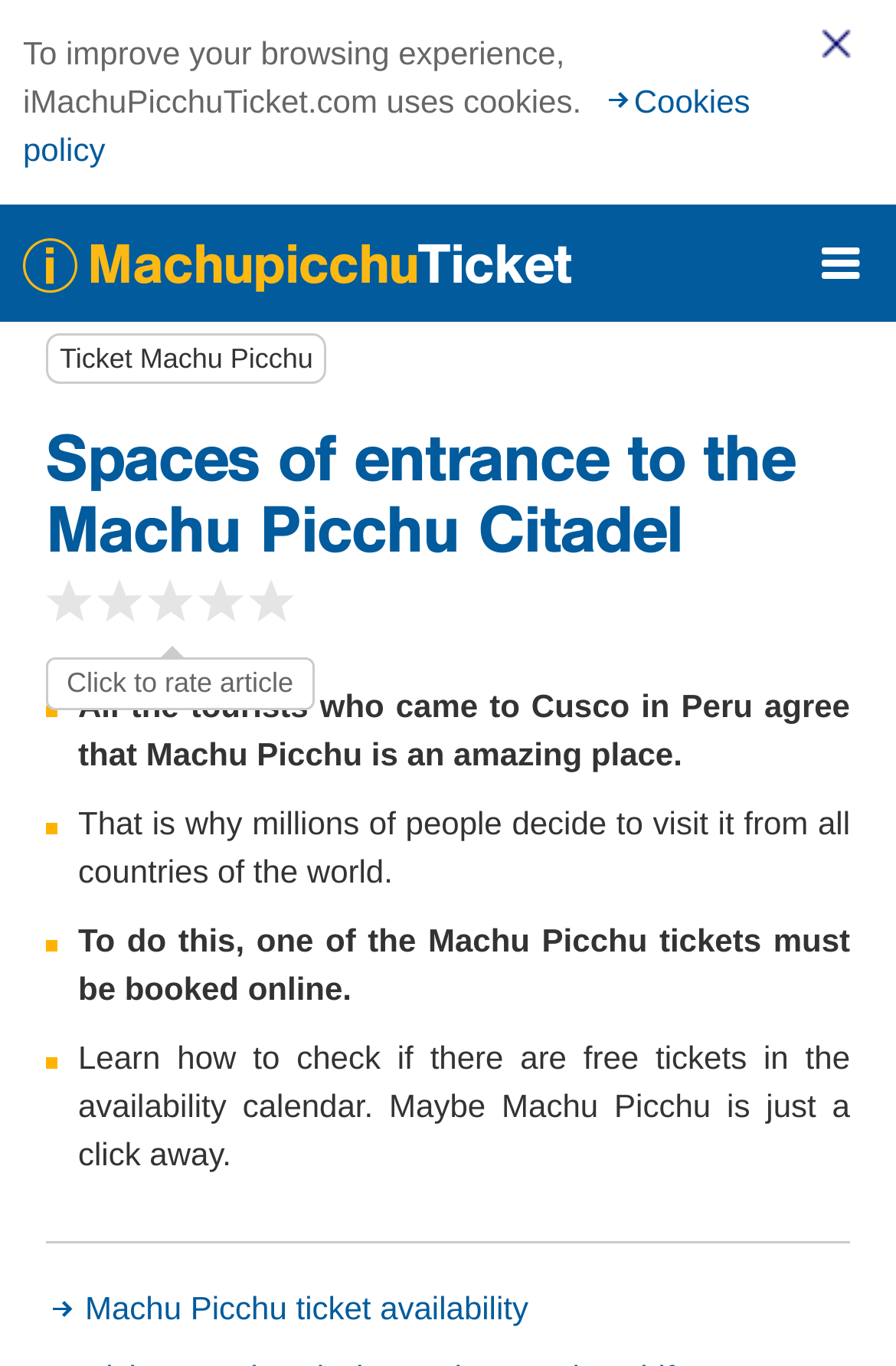Bounding box coordinates must be specified in the format (top-left x, top-left y, bottom-right x, bottom-right y). All values should be floating point numbers between 0 and 1. What are the bounding box coordinates of the UI element described as: Menú

[0.869, 0.15, 1.0, 0.236]